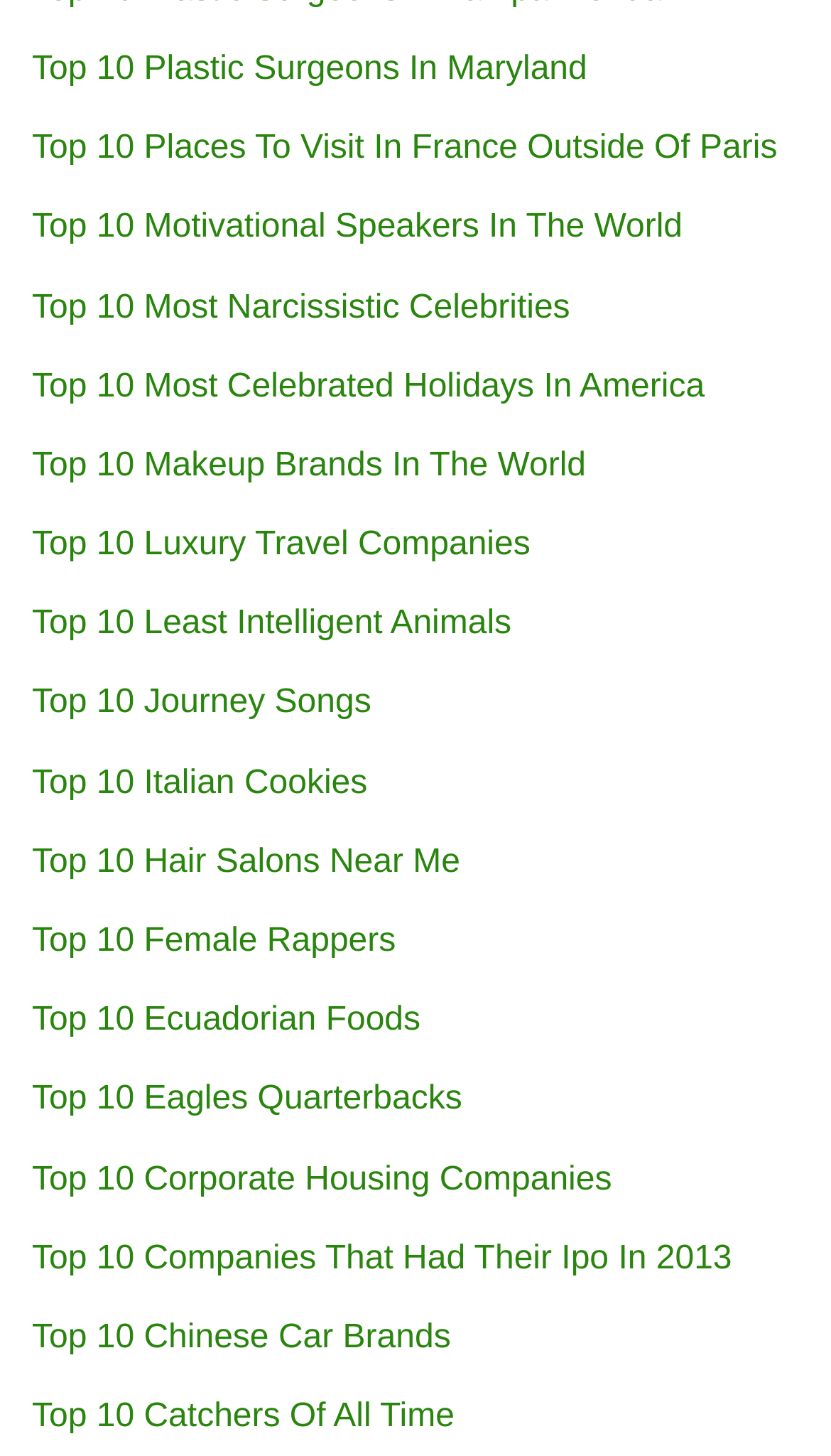Please identify the bounding box coordinates of the area I need to click to accomplish the following instruction: "Read about Top 10 Most Celebrated Holidays In America".

[0.038, 0.253, 0.848, 0.278]